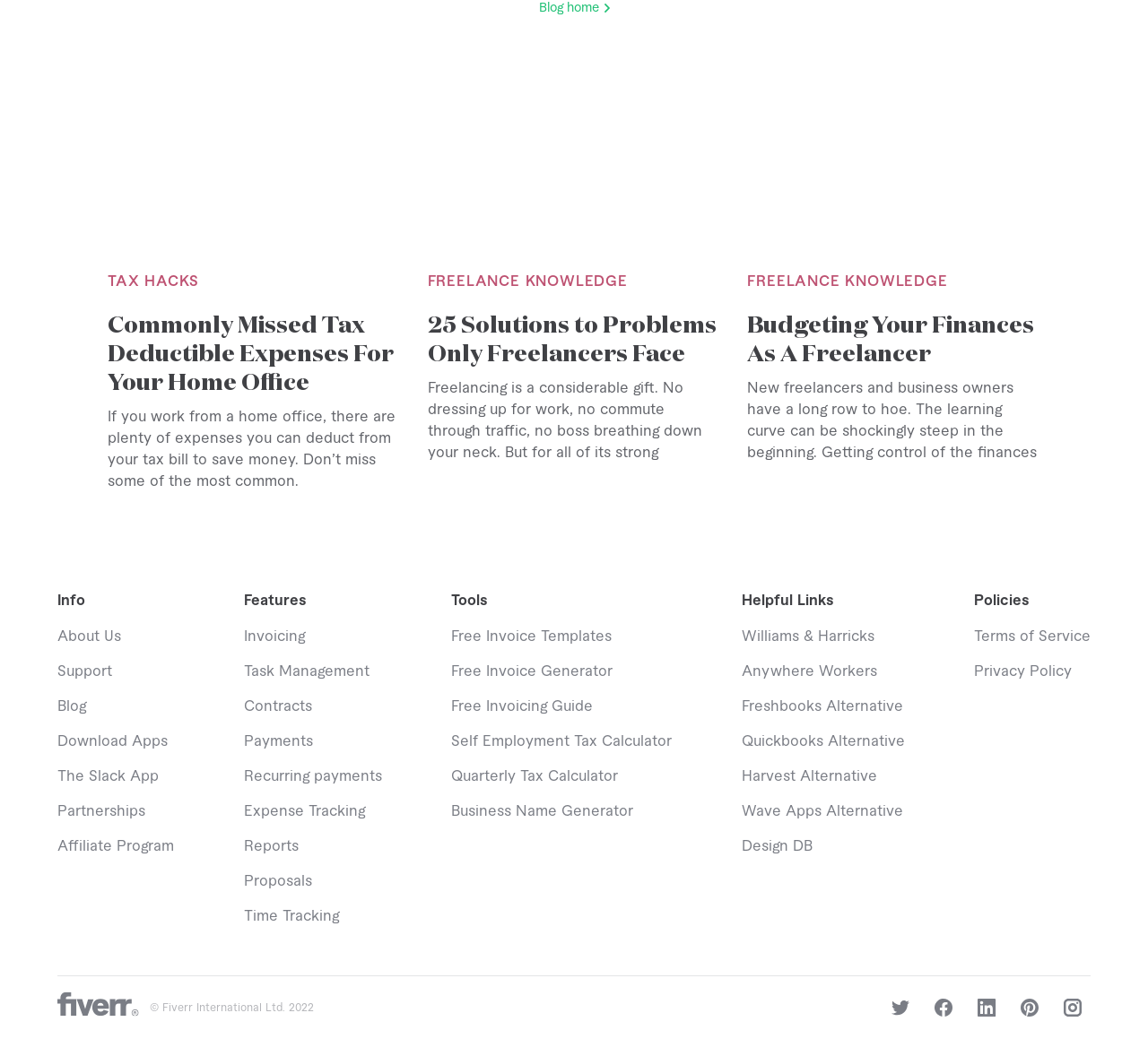What is the name of the company mentioned in the footer?
Can you provide an in-depth and detailed response to the question?

The company name 'Fiverr International Ltd.' is mentioned in the footer of the webpage, along with the copyright year 2022, indicating that it is the owner of the website.